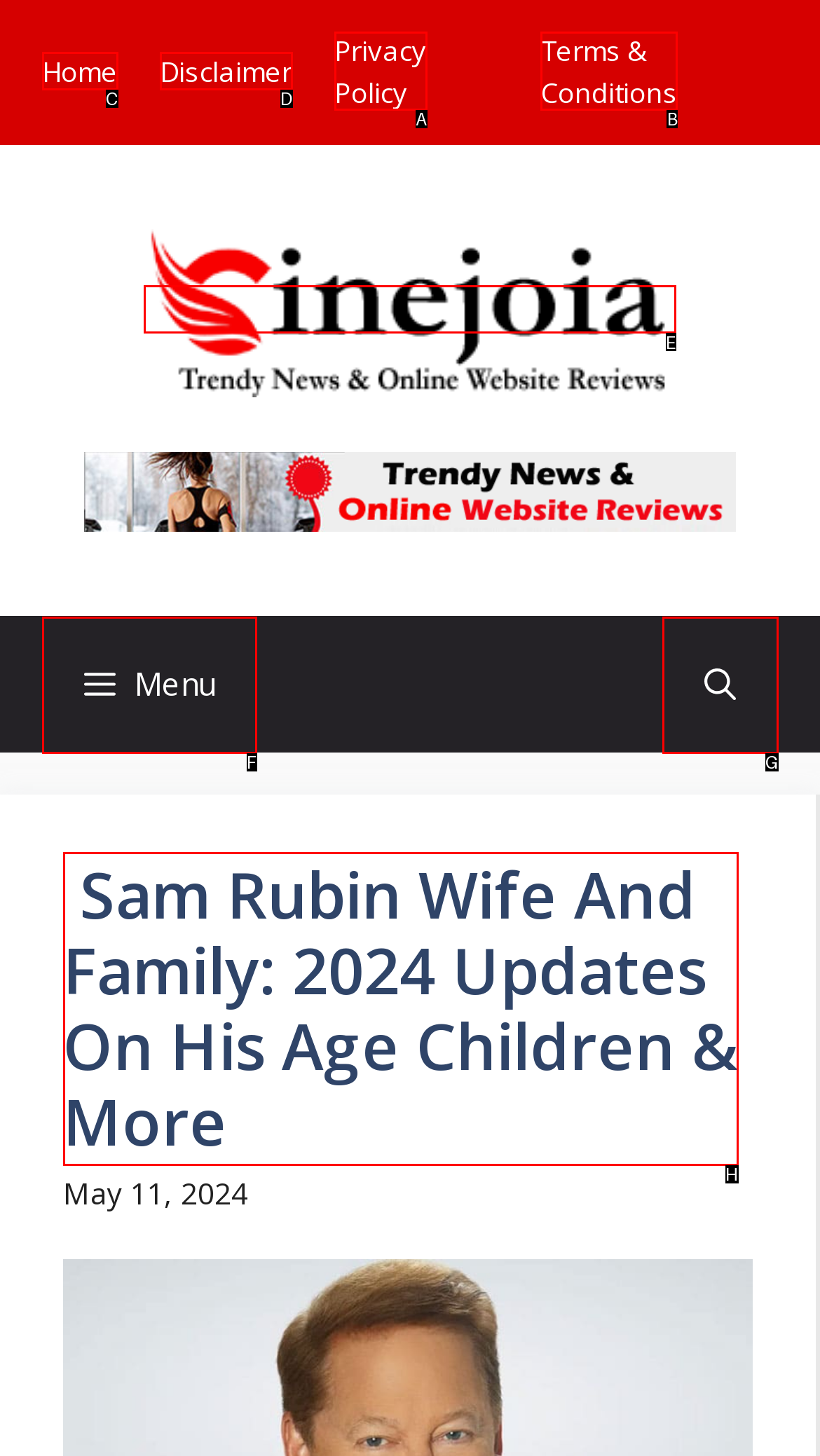Choose the HTML element that should be clicked to accomplish the task: Visit the Cinejoia website. Answer with the letter of the chosen option.

E